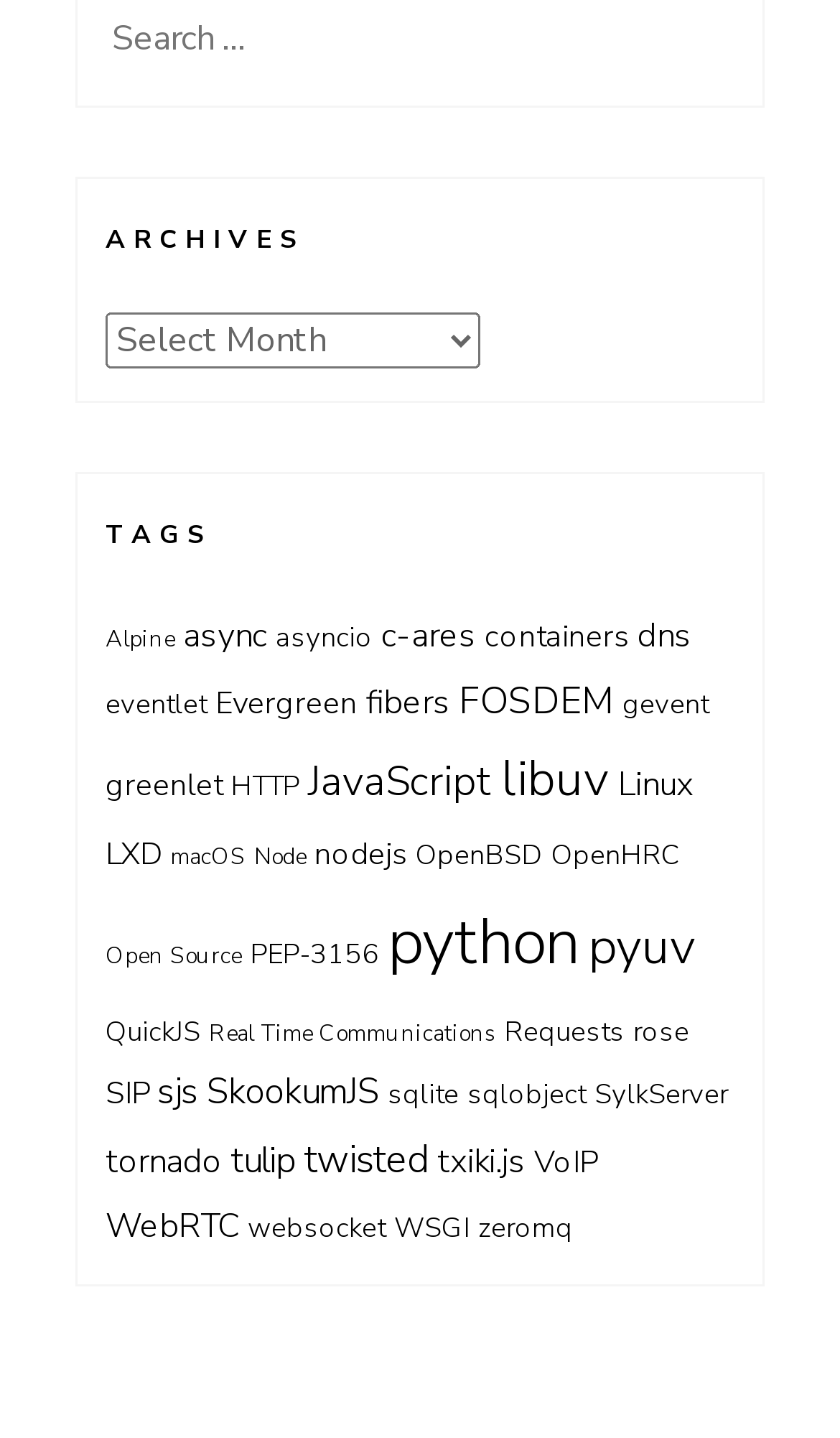Please identify the bounding box coordinates of the element's region that needs to be clicked to fulfill the following instruction: "Explore python archives". The bounding box coordinates should consist of four float numbers between 0 and 1, i.e., [left, top, right, bottom].

[0.462, 0.625, 0.69, 0.685]